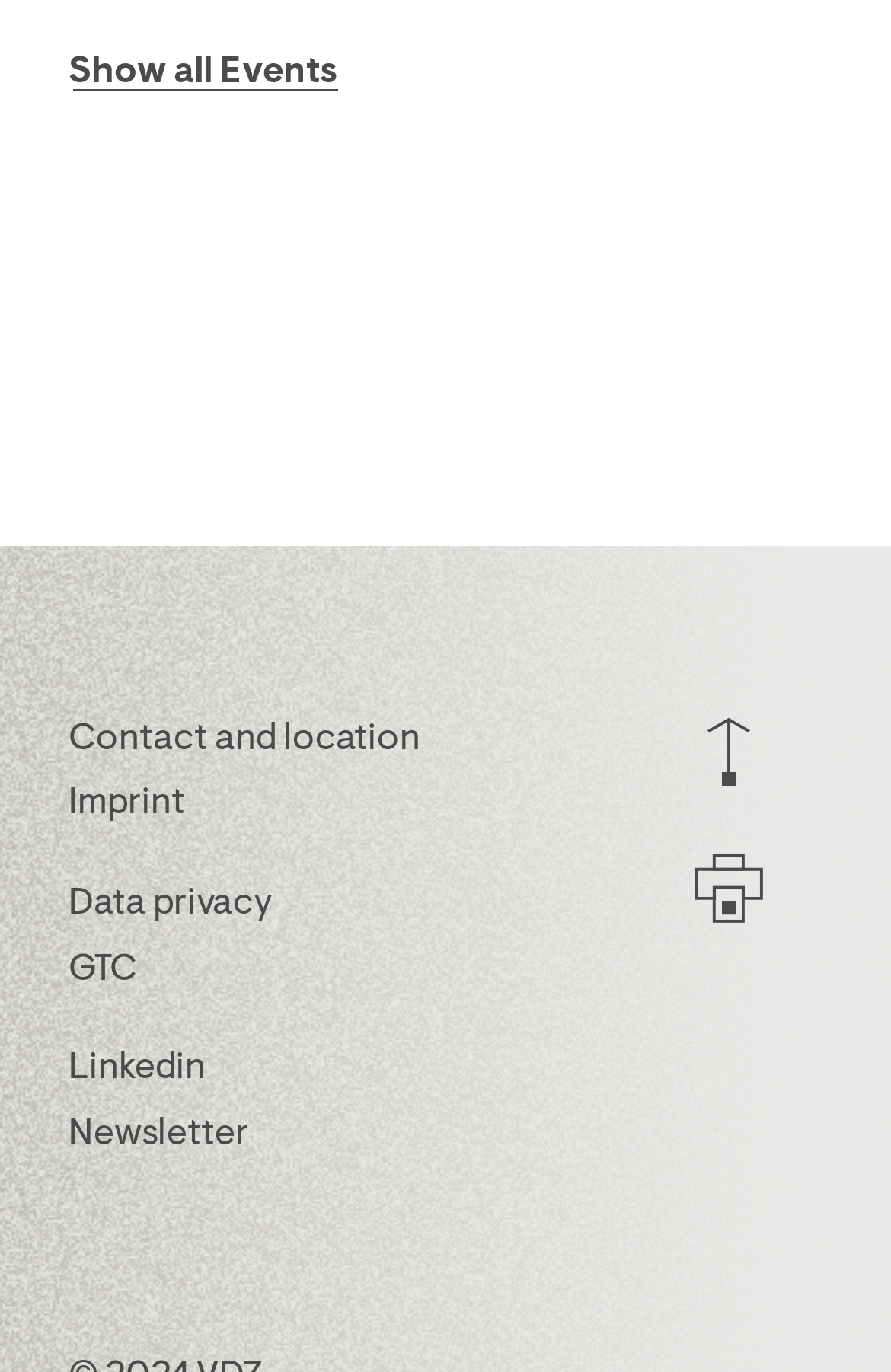Please identify the bounding box coordinates of the clickable area that will fulfill the following instruction: "Learn more about the page". The coordinates should be in the format of four float numbers between 0 and 1, i.e., [left, top, right, bottom].

[0.077, 0.084, 0.923, 0.184]